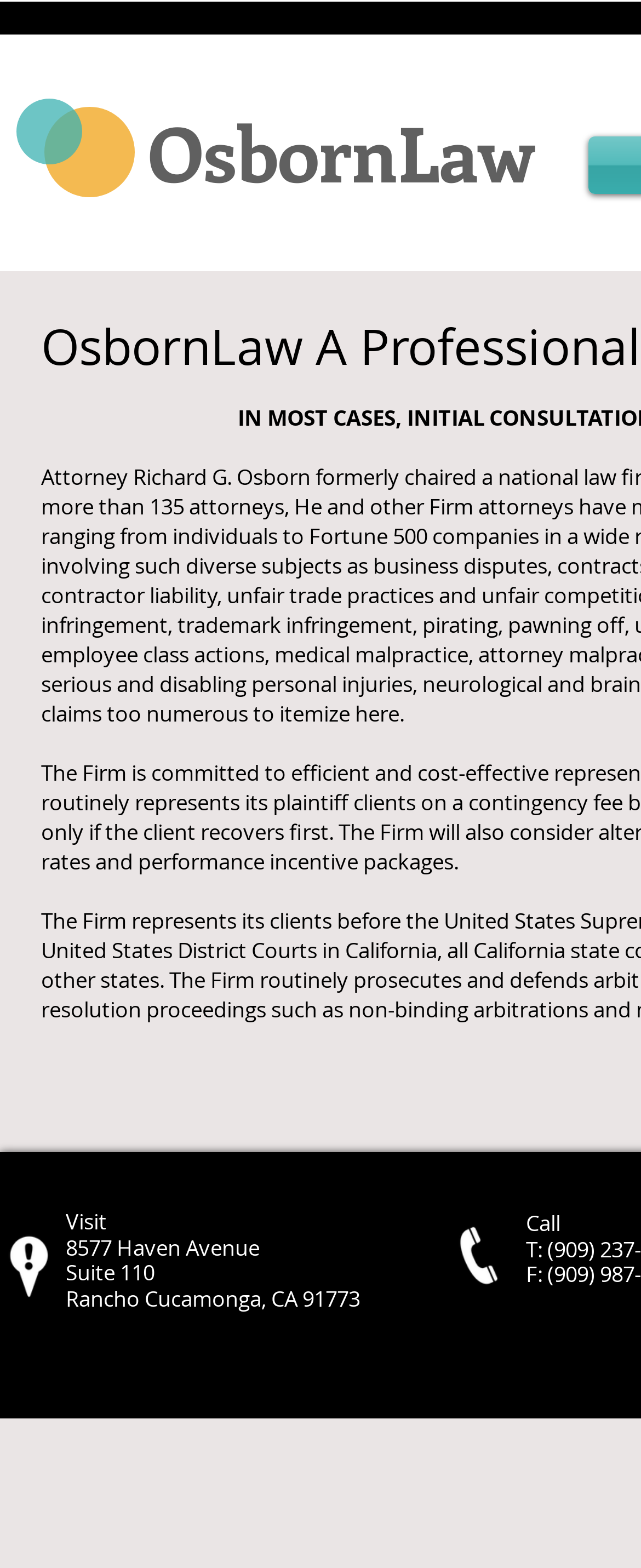What is the call to action on the webpage?
Please answer the question as detailed as possible.

The call to action on the webpage is 'Call', which is located at the bottom right corner of the webpage, indicating that visitors can call the law firm for more information or to take action.